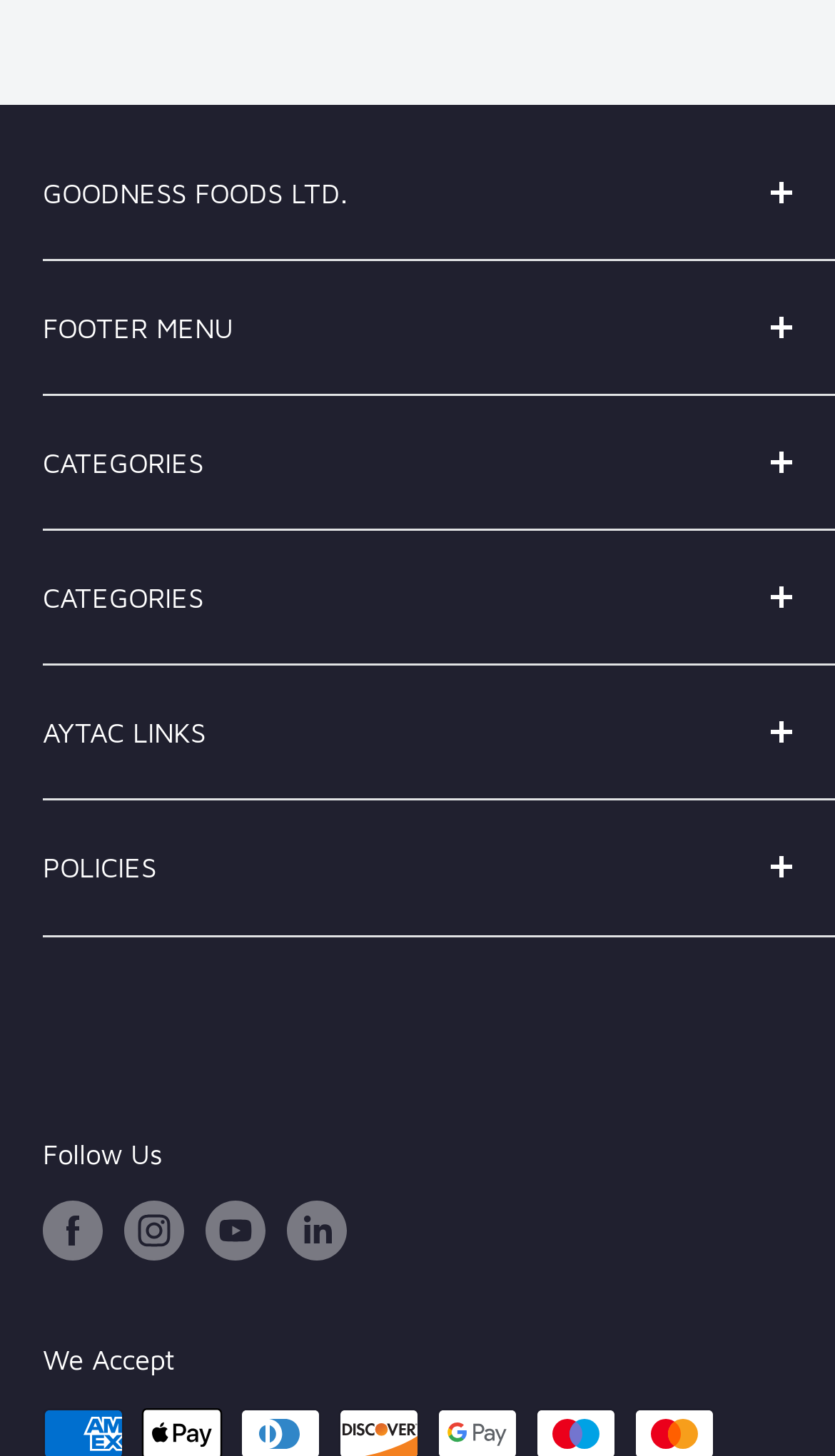Locate the bounding box of the UI element described by: "aria-describedby="a11y-new-window-message" aria-label="Follow us on LinkedIn"" in the given webpage screenshot.

[0.344, 0.825, 0.415, 0.866]